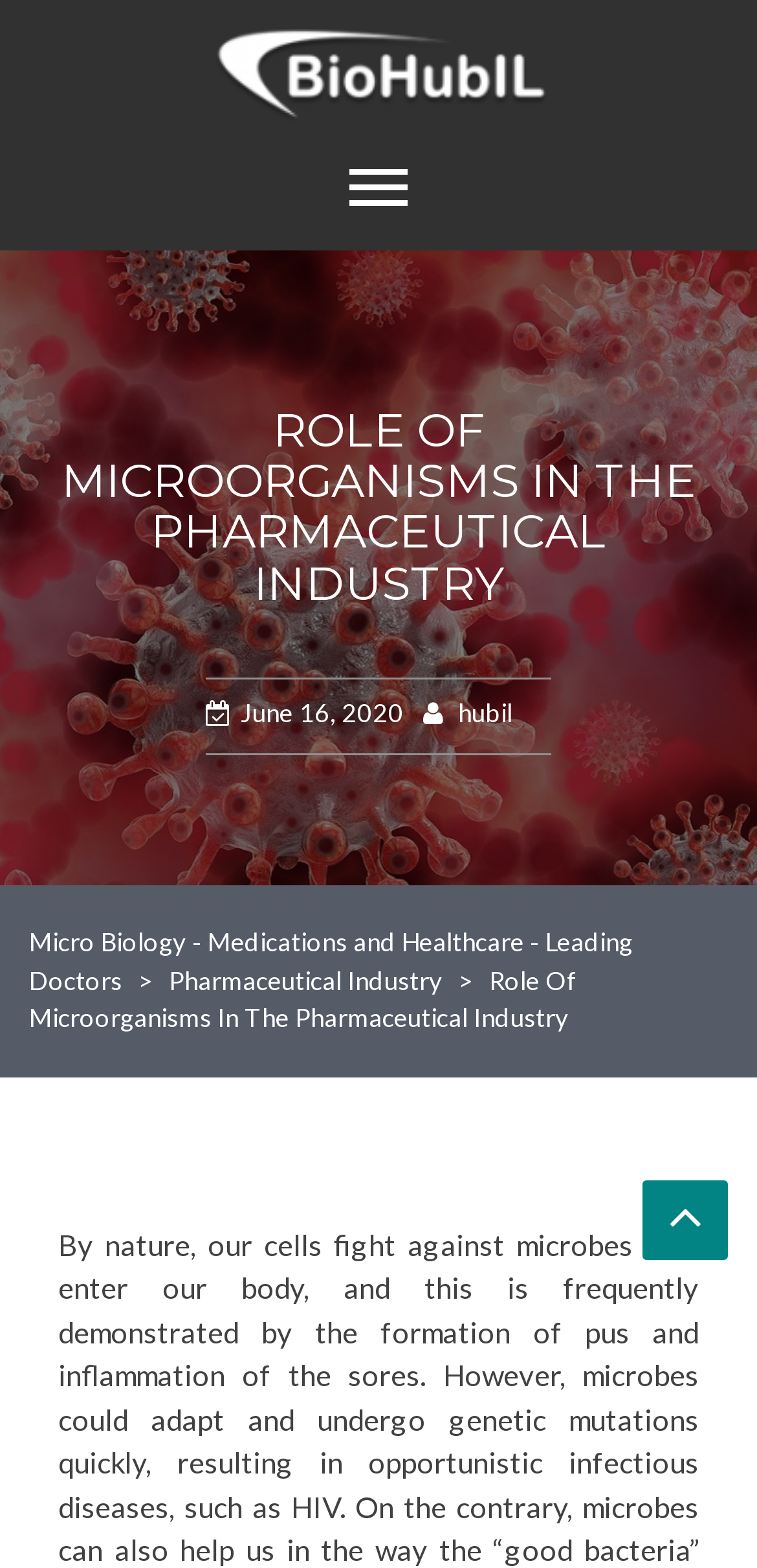Provide the bounding box coordinates of the UI element that matches the description: "June 16, 2020June 17, 2020".

[0.318, 0.445, 0.533, 0.465]